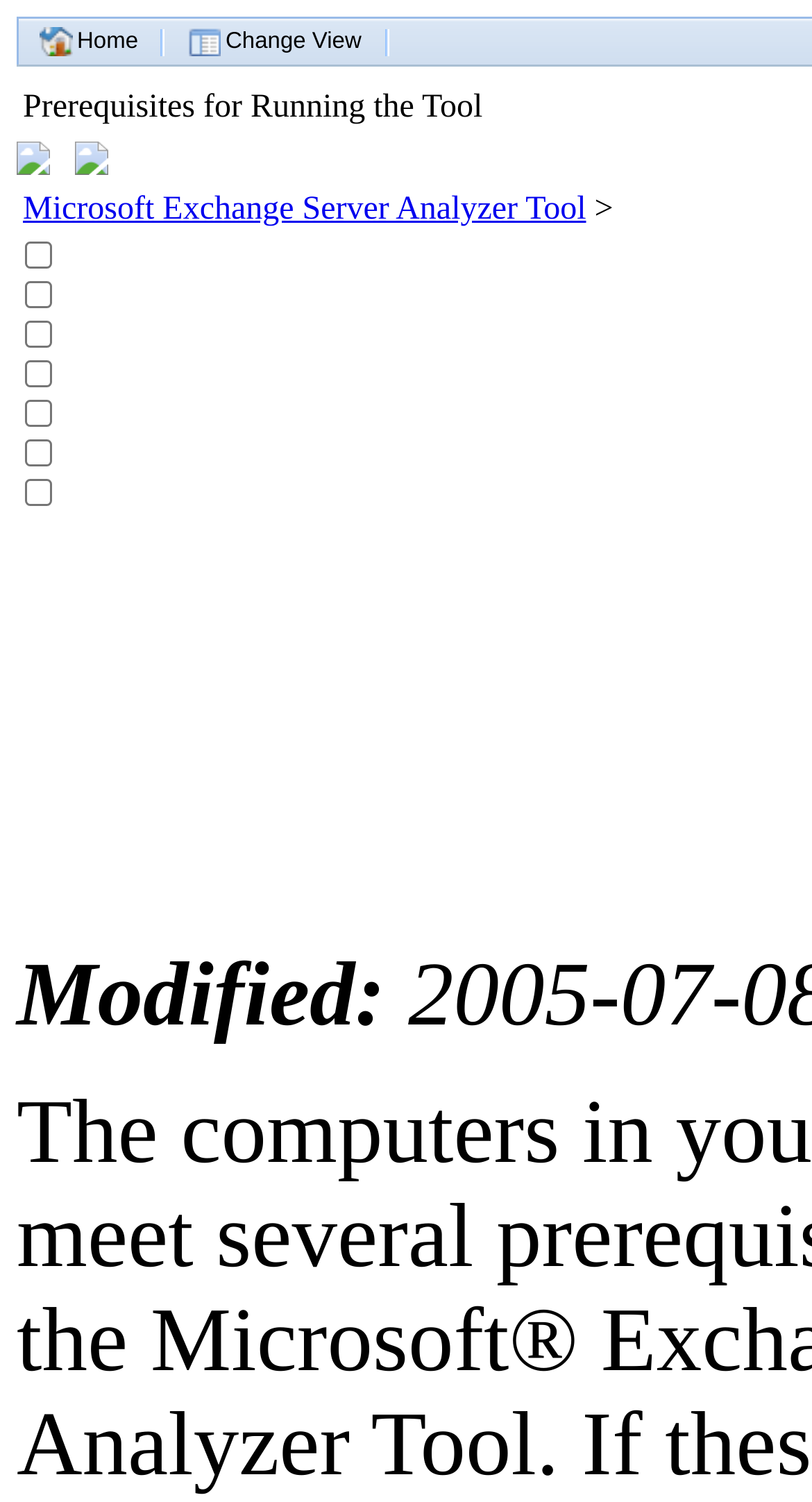Offer a detailed account of what is visible on the webpage.

The webpage is titled "Prerequisites for Running the Tool". At the top, there is a navigation bar with two links, "Home" and "Change View", separated by empty cells. The "Home" link is located on the left side, while the "Change View" link is on the right side.

Below the navigation bar, there is a table with a single row and a single cell containing the title "Microsoft Exchange Server Analyzer Tool >". This title is also a link.

On the left side of the page, there are seven checkboxes, stacked vertically, with no labels or text associated with them. They are all unchecked.

There are two images on the page, both located at the top, one on the left and one on the right, but they do not have any descriptive text or alt text.

The overall layout of the page is simple, with a focus on the navigation bar and the checkboxes on the left side.